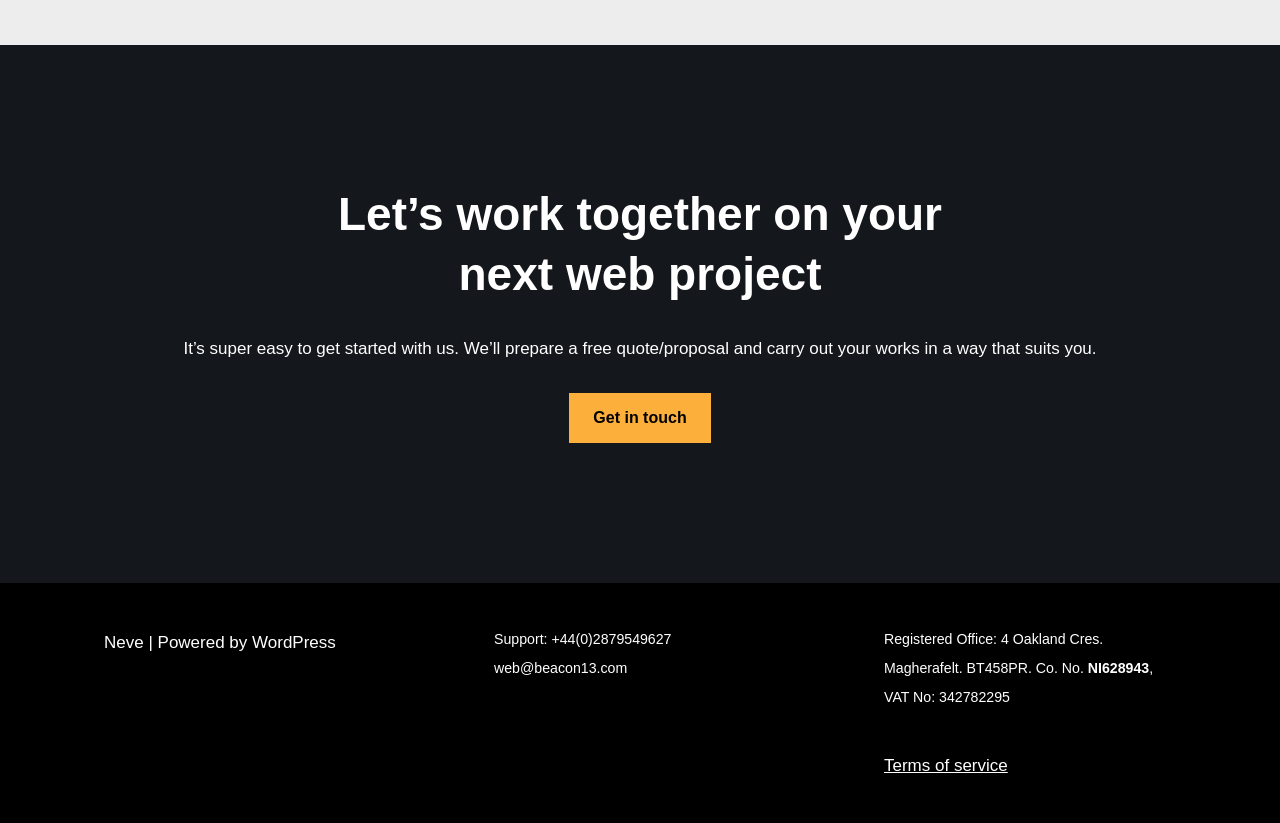Using the description: "Neve", determine the UI element's bounding box coordinates. Ensure the coordinates are in the format of four float numbers between 0 and 1, i.e., [left, top, right, bottom].

[0.081, 0.769, 0.112, 0.792]